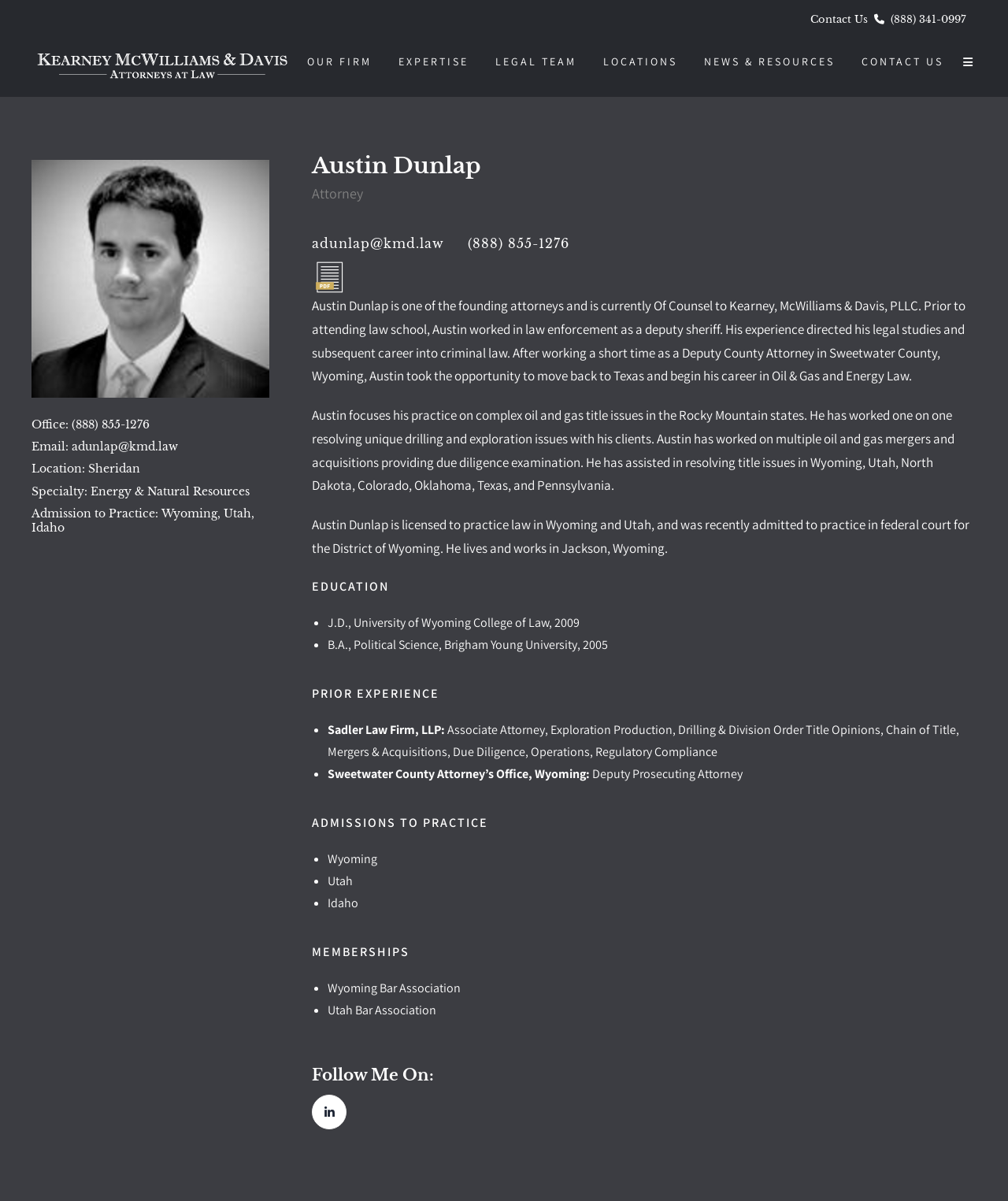Please provide the bounding box coordinate of the region that matches the element description: (888) 341-0997. Coordinates should be in the format (top-left x, top-left y, bottom-right x, bottom-right y) and all values should be between 0 and 1.

[0.883, 0.01, 0.958, 0.022]